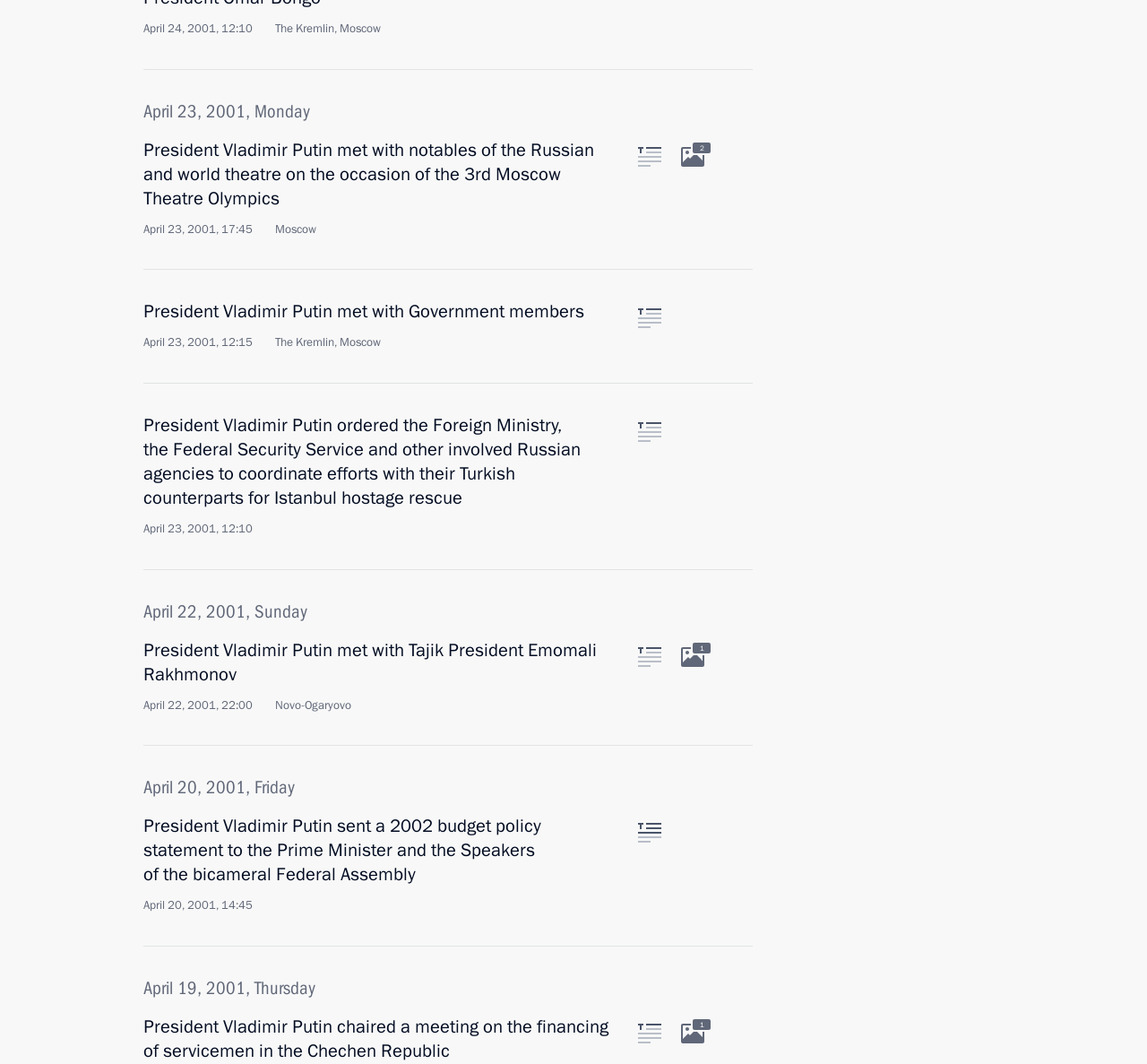Please give a short response to the question using one word or a phrase:
How many links are on the webpage?

15